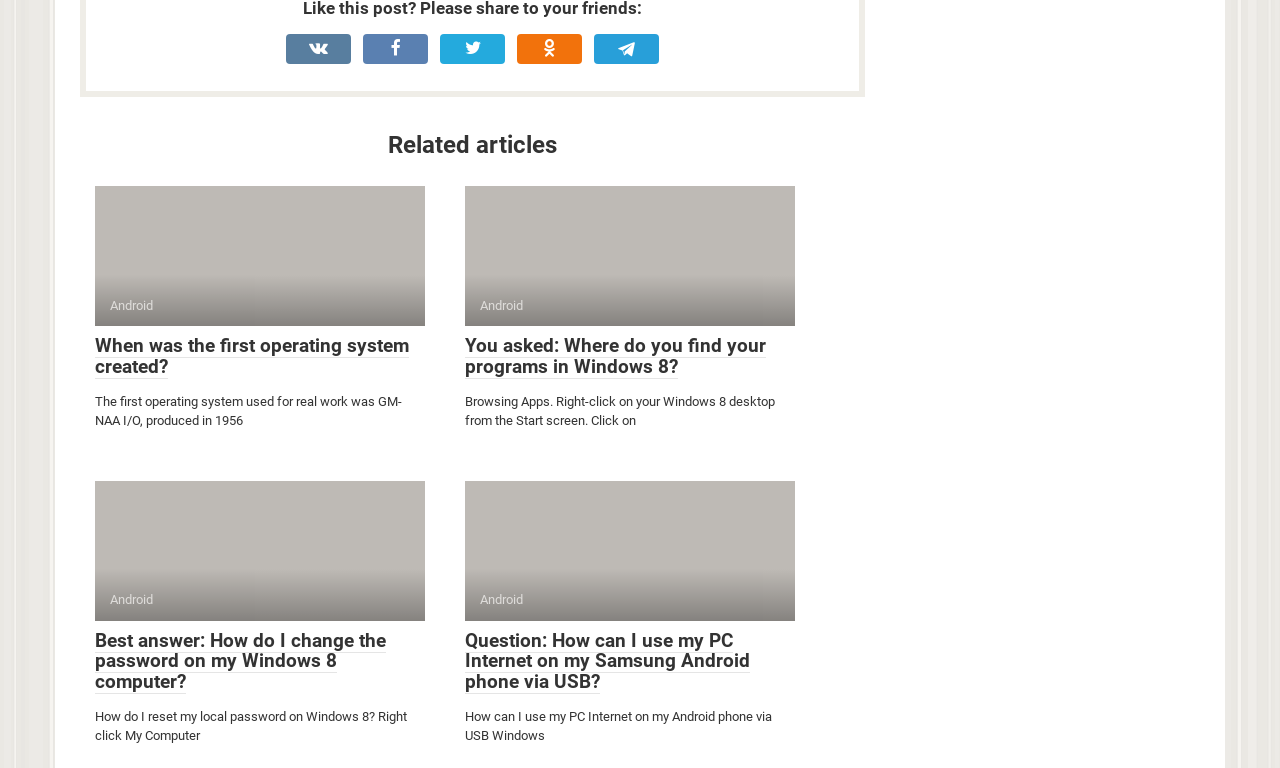What is the question related to Android asked in the third section?
Using the image as a reference, answer the question with a short word or phrase.

How can I use my PC Internet on my Android phone via USB?